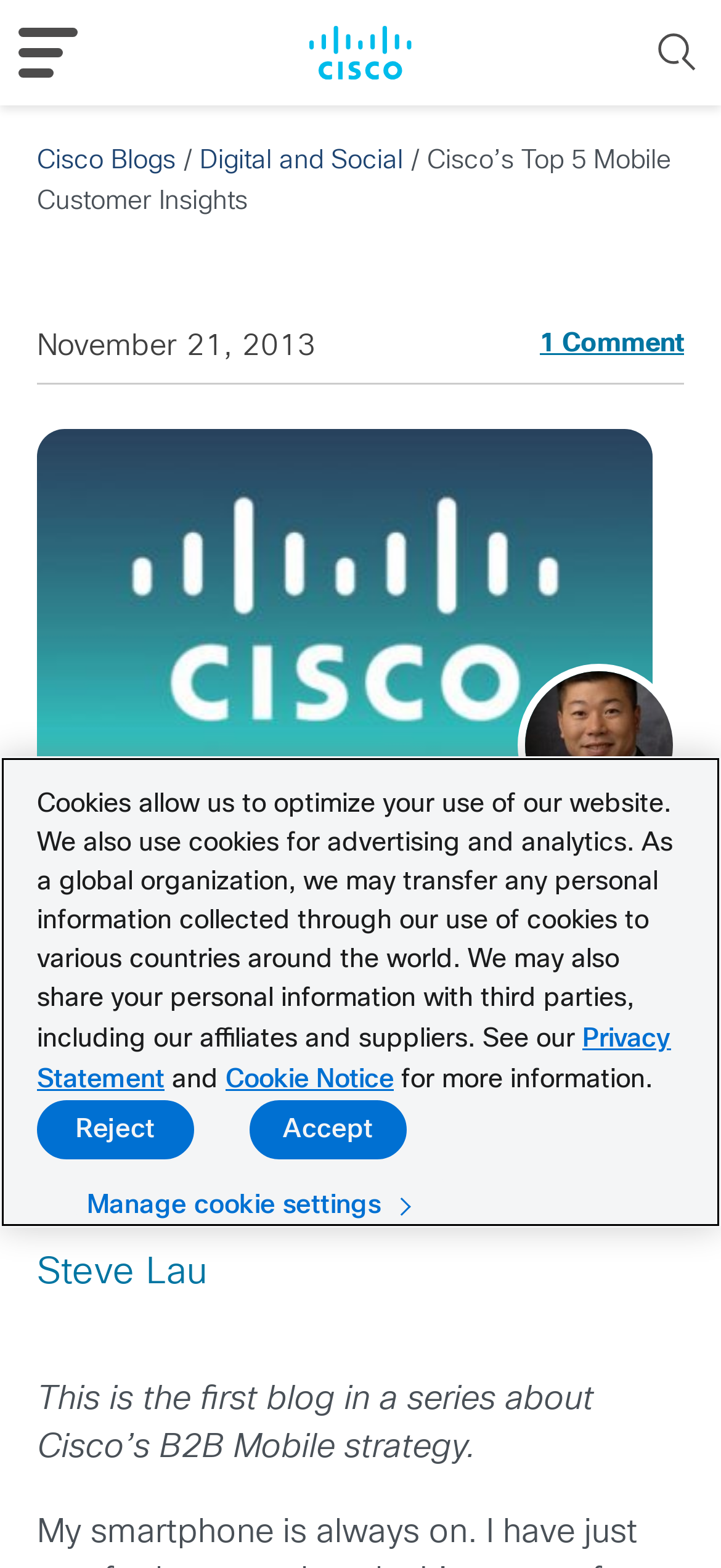Explain in detail what you observe on this webpage.

This webpage is a blog post titled "Cisco's Top 5 Mobile Customer Insights" on the Cisco Blogs platform. At the top left corner, there is a link to "Cisco Blogs" accompanied by an image with the same name. Next to it, a "MENU" button is located. On the top right corner, a "Search" button is positioned, accompanied by a search icon.

Below the top navigation bar, a horizontal separator line is present. The main content area is divided into two sections. On the left side, there is a vertical navigation menu with links to "Cisco Blogs", a separator line, and a link to "Digital and Social".

The main article content is on the right side, starting with a header that displays the title "Cisco's Top 5 Mobile Customer Insights" and the publication date "November 21, 2013". Below the header, there is a link to "1 Comment". The article author's avatar is displayed, followed by a link to the author's profile, "Digital and Social". The article title is repeated as a heading, and the estimated reading time "2 min read" is indicated.

The article content starts with the sentence "This is the first blog in a series about Cisco's B2B Mobile strategy." At the bottom of the page, a cookie banner is displayed, which includes a privacy notice and buttons to manage cookie settings, reject, or accept cookies.